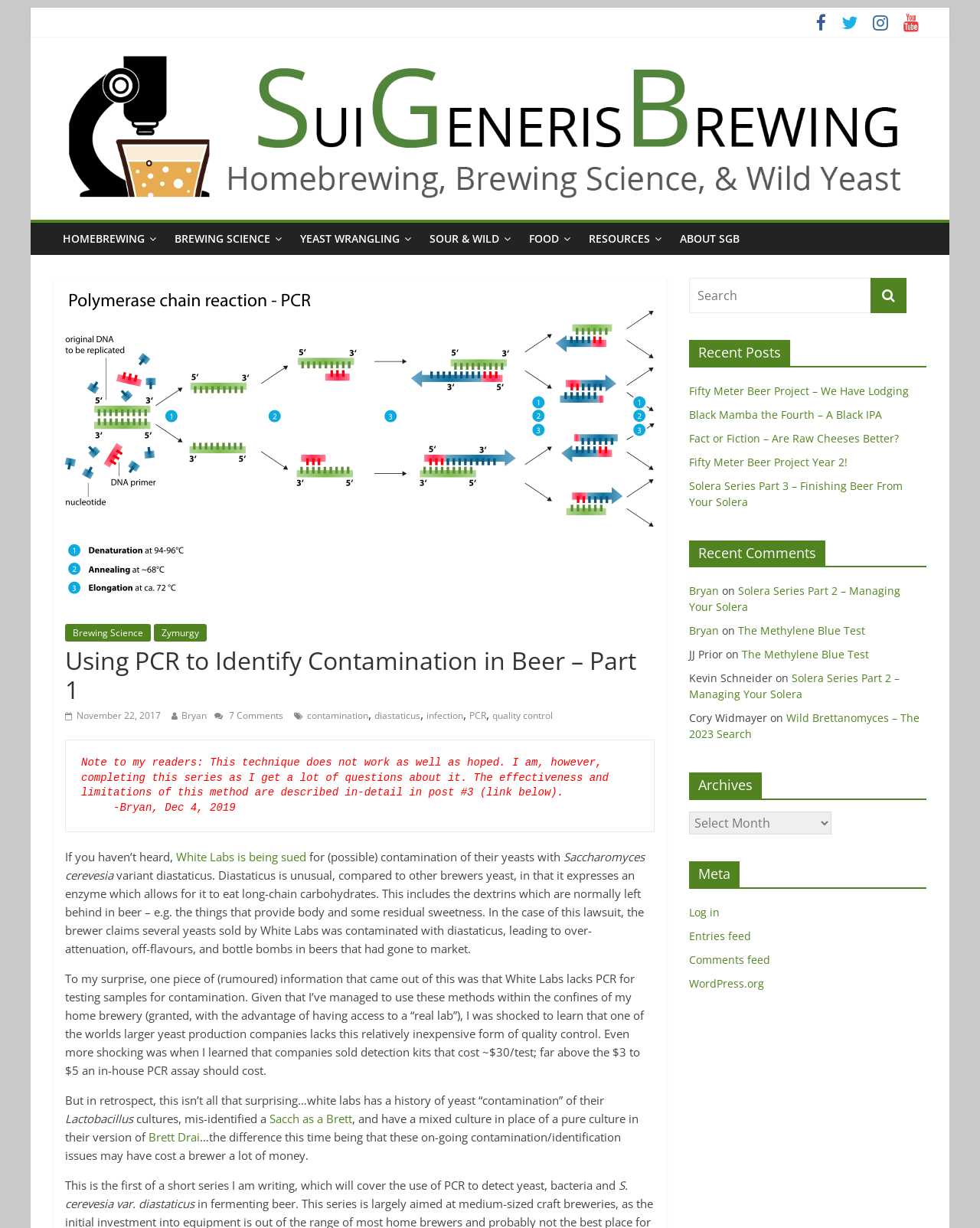Locate the bounding box coordinates of the clickable area needed to fulfill the instruction: "Read the 'Recent Posts' section".

[0.703, 0.277, 0.945, 0.418]